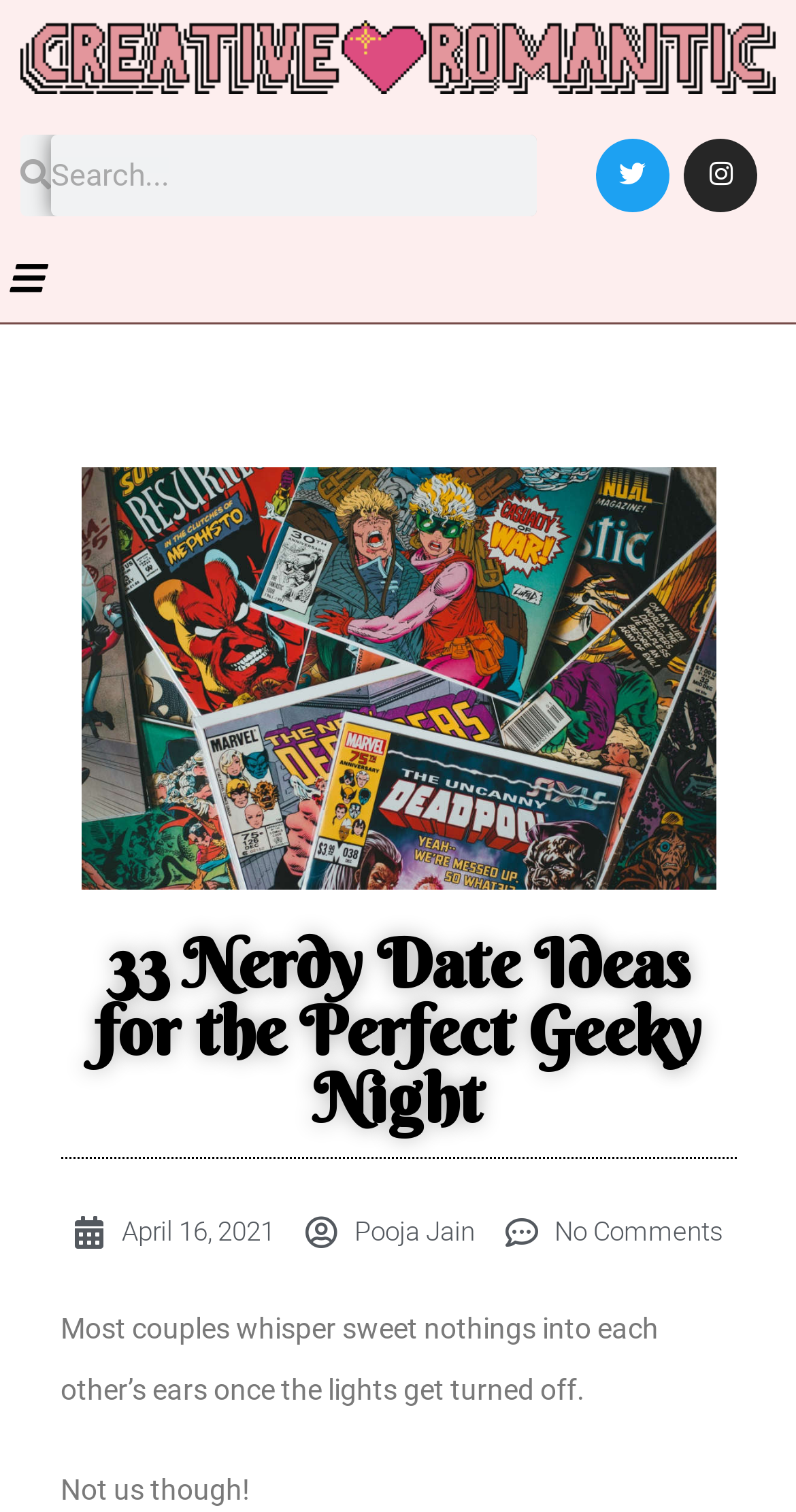What is the main topic of this webpage?
Respond with a short answer, either a single word or a phrase, based on the image.

Nerdy Date Ideas